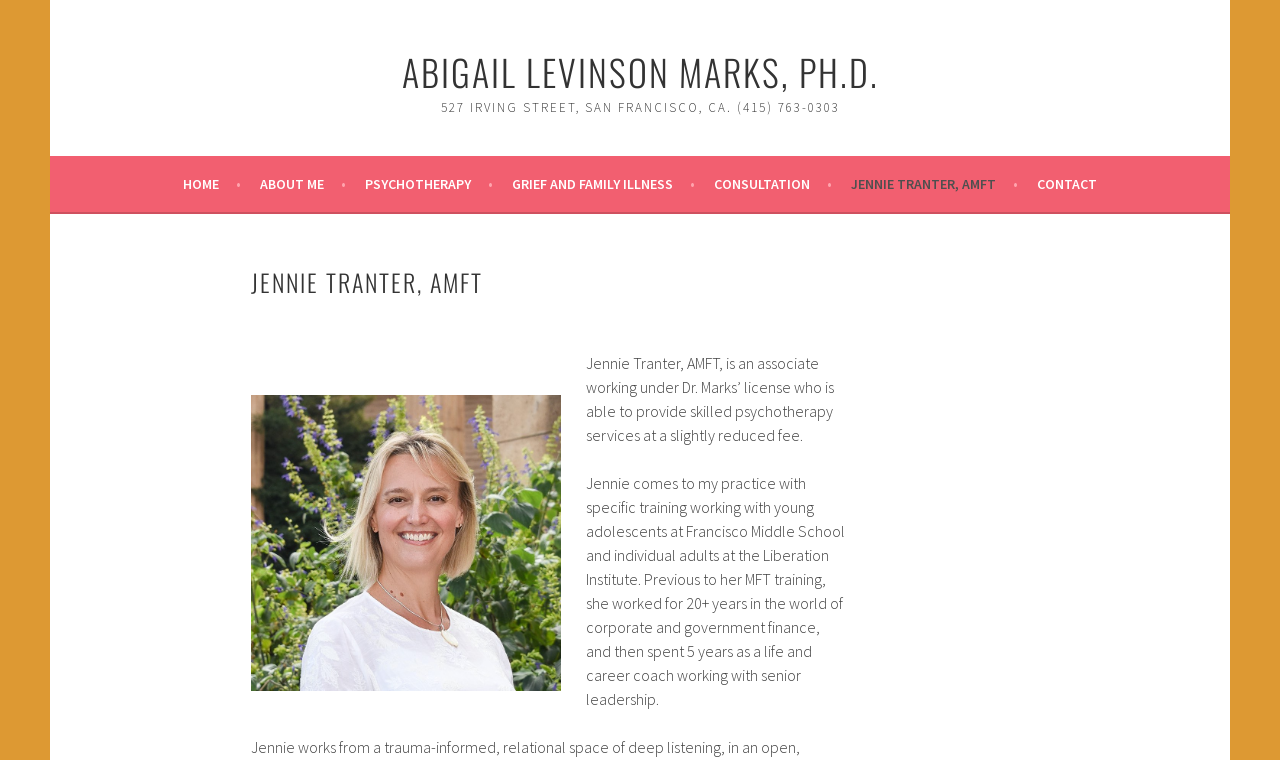Using the element description Abigail Levinson Marks, Ph.D., predict the bounding box coordinates for the UI element. Provide the coordinates in (top-left x, top-left y, bottom-right x, bottom-right y) format with values ranging from 0 to 1.

[0.314, 0.059, 0.686, 0.129]